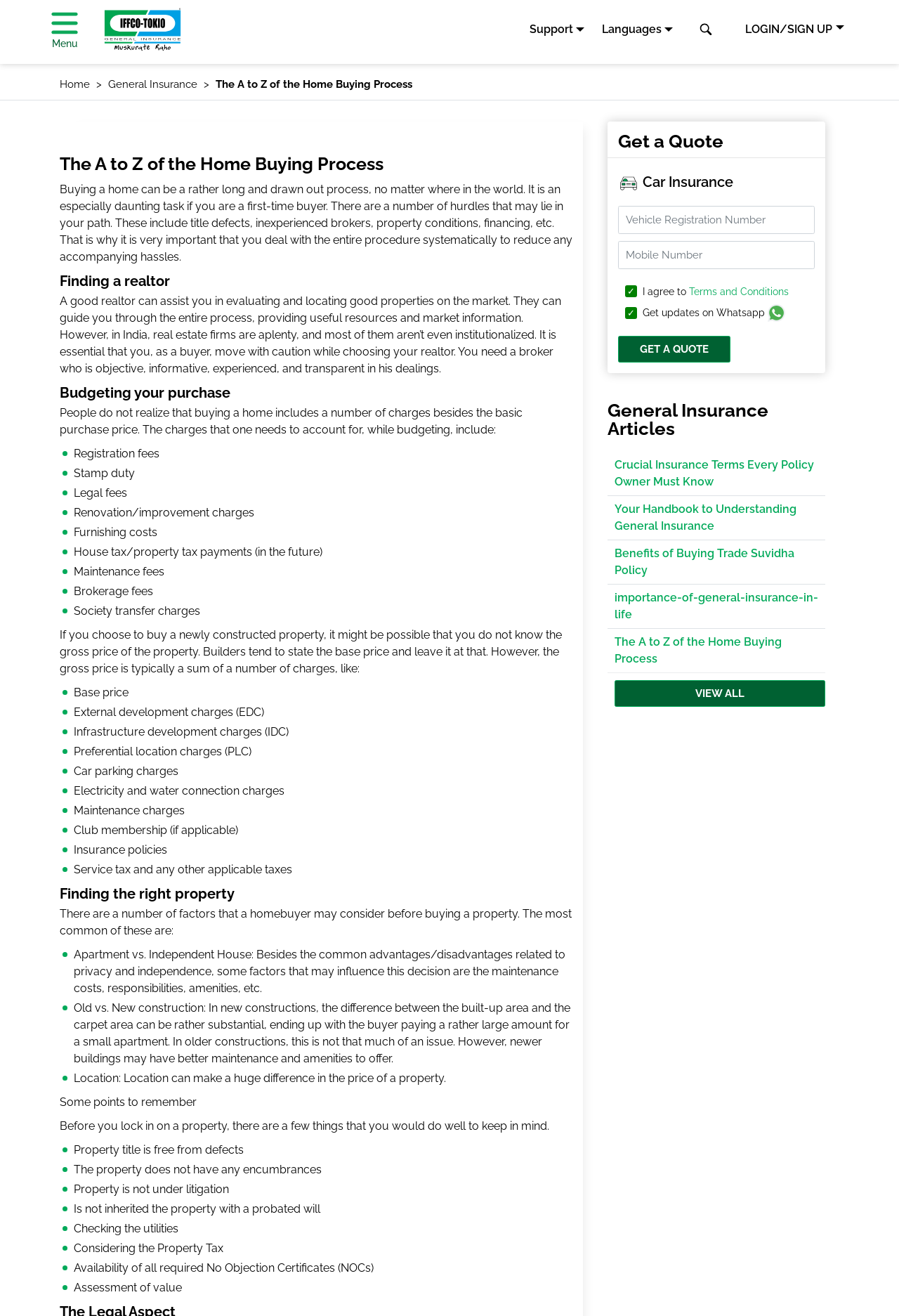Give a comprehensive overview of the webpage, including key elements.

The webpage is about the home buying process, with a focus on the various aspects to consider when purchasing a home. At the top of the page, there is a navigation menu and a logo for IFFCO-Tokio General Insurance. Below this, there are buttons for support, languages, and a search box.

The main content of the page is divided into sections, each with a heading. The first section is an introduction to the home buying process, explaining that it can be a daunting task, especially for first-time buyers. The text highlights the importance of dealing with the process systematically to reduce hassles.

The next section is about finding a realtor, emphasizing the importance of choosing a broker who is objective, informative, experienced, and transparent. This is followed by a section on budgeting, which lists various charges that need to be accounted for, including registration fees, stamp duty, legal fees, and more.

The subsequent sections cover finding the right property, considering factors such as apartment vs. independent house, old vs. new construction, and location. There is also a section on points to remember before locking in on a property, including ensuring the property title is free from defects and checking the utilities.

On the right side of the page, there is a section for getting a quote for car insurance, with fields to enter vehicle registration number and mobile number. Below this, there are links to general insurance articles, including "Crucial Insurance Terms Every Policy Owner Must Know" and "The A to Z of the Home Buying Process".

At the bottom of the page, there is a link to view all general insurance articles. Overall, the webpage provides a comprehensive guide to the home buying process, with a focus on the importance of careful planning and consideration.